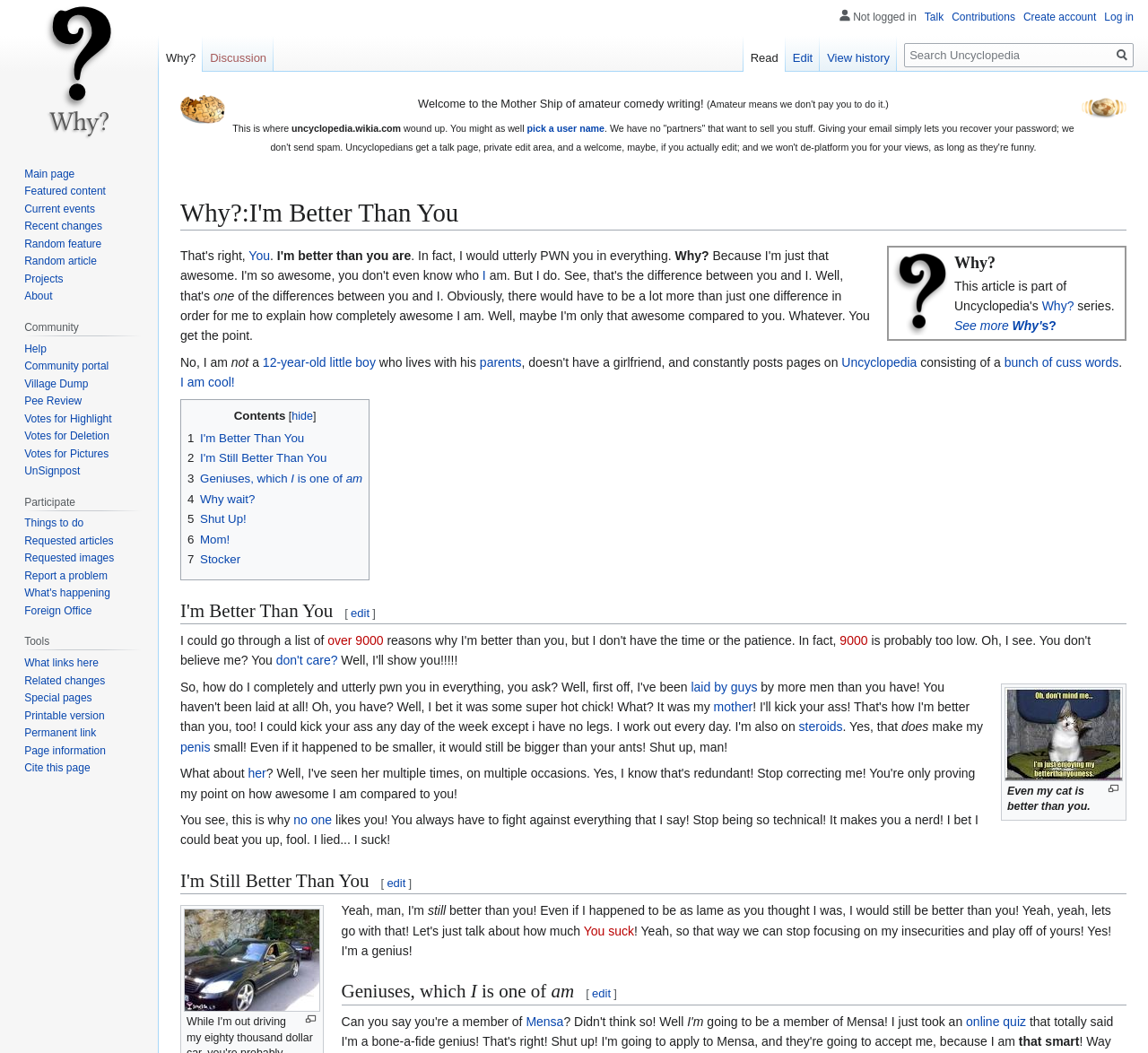Determine the bounding box coordinates of the clickable region to execute the instruction: "Click the 'Why?' link". The coordinates should be four float numbers between 0 and 1, denoted as [left, top, right, bottom].

[0.908, 0.284, 0.935, 0.297]